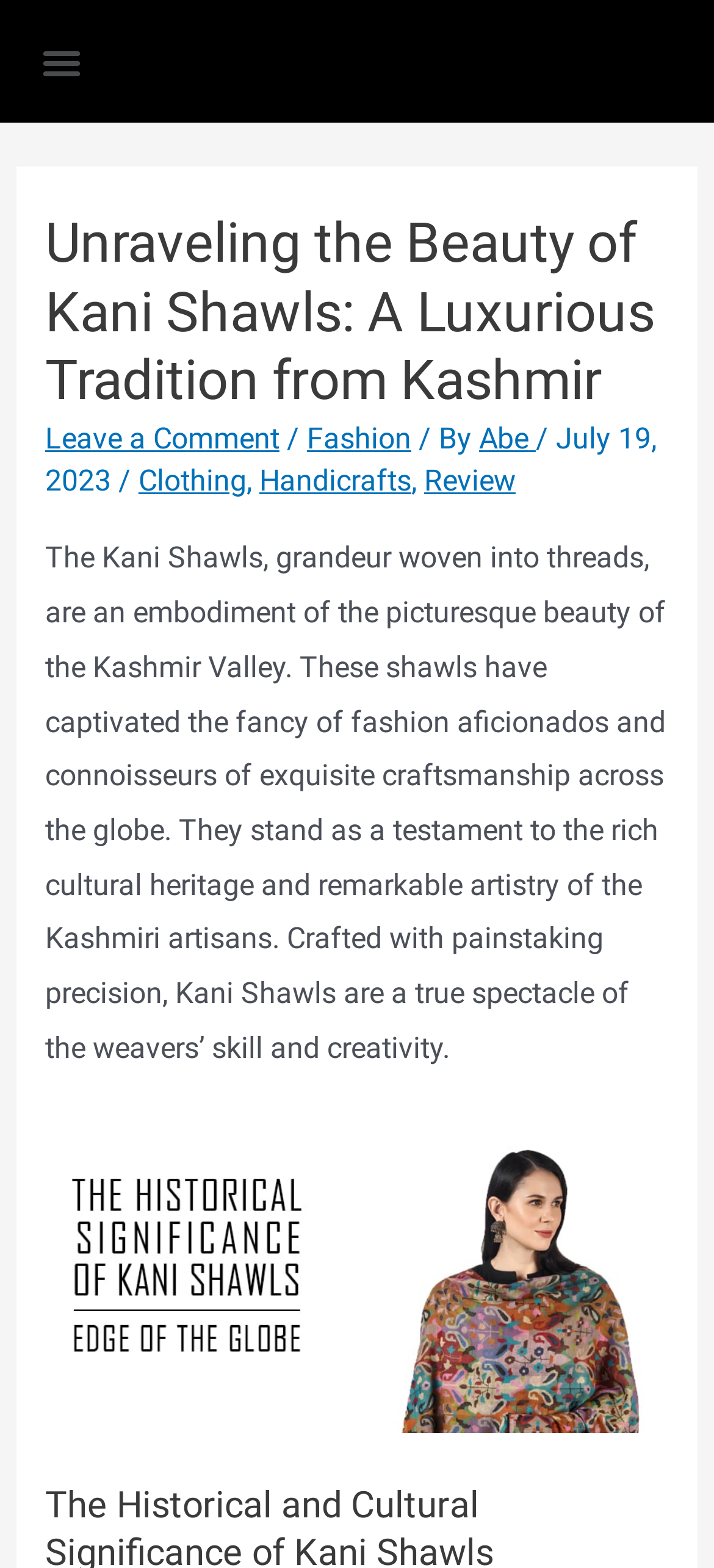Respond concisely with one word or phrase to the following query:
What is depicted in the image?

Kani Shawls history